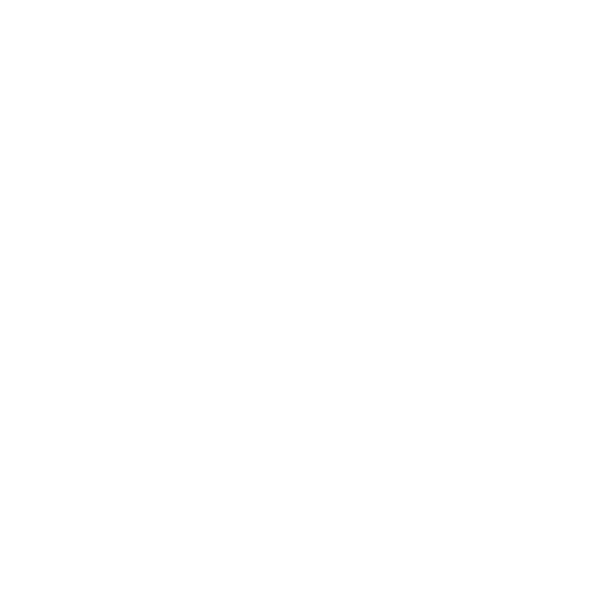What type of environments is the Rexa Manual ideal for?
Look at the image and provide a detailed response to the question.

The caption states that the Rexa Manual is 'ideal for office and executive environments', implying that its design and functionality are well-suited for professional settings.